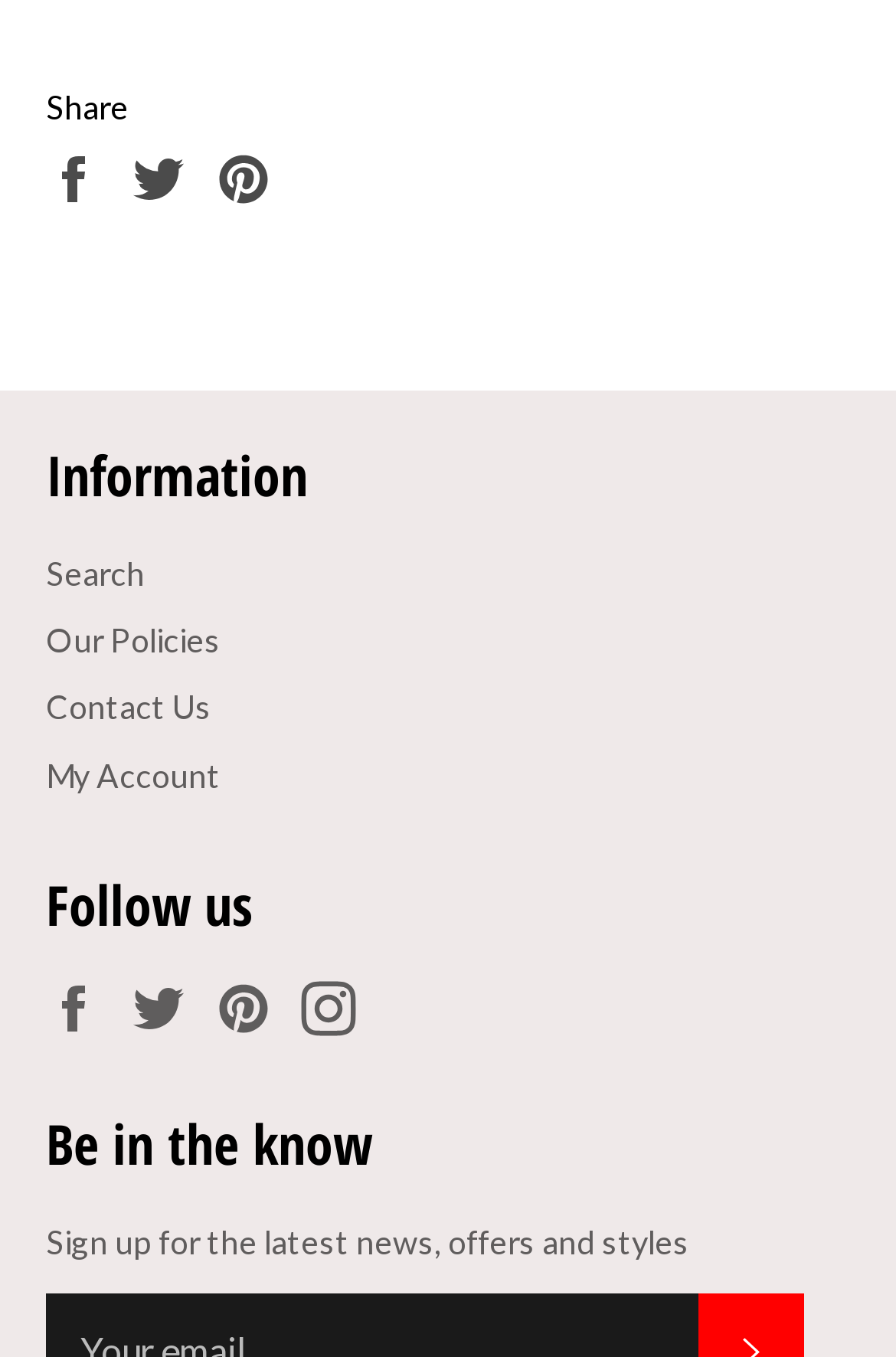Identify and provide the bounding box coordinates of the UI element described: "Pin on Pinterest". The coordinates should be formatted as [left, top, right, bottom], with each number being a float between 0 and 1.

[0.241, 0.114, 0.303, 0.143]